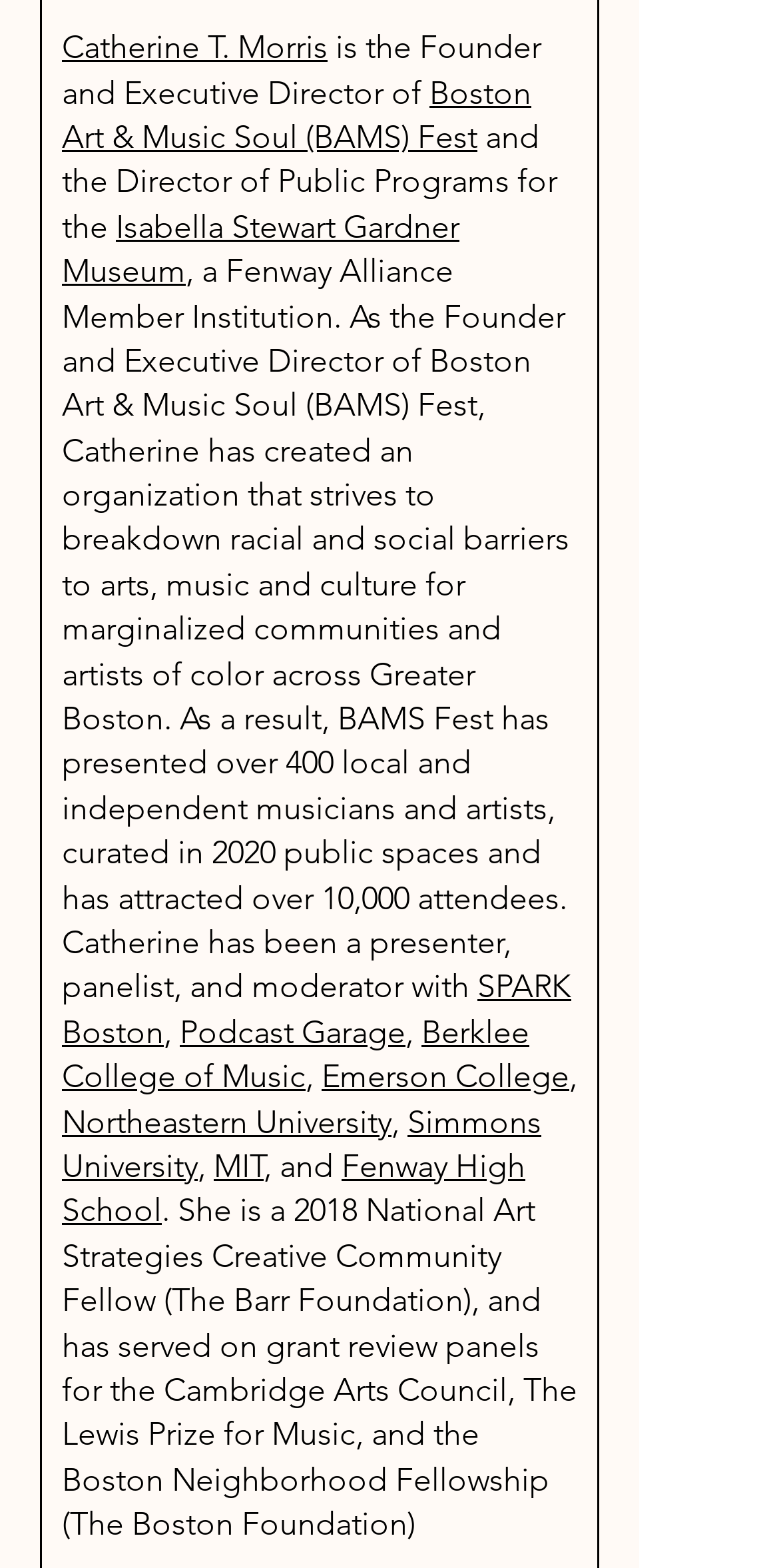Please identify the bounding box coordinates of the clickable area that will fulfill the following instruction: "explore Isabella Stewart Gardner Museum". The coordinates should be in the format of four float numbers between 0 and 1, i.e., [left, top, right, bottom].

[0.079, 0.132, 0.59, 0.185]